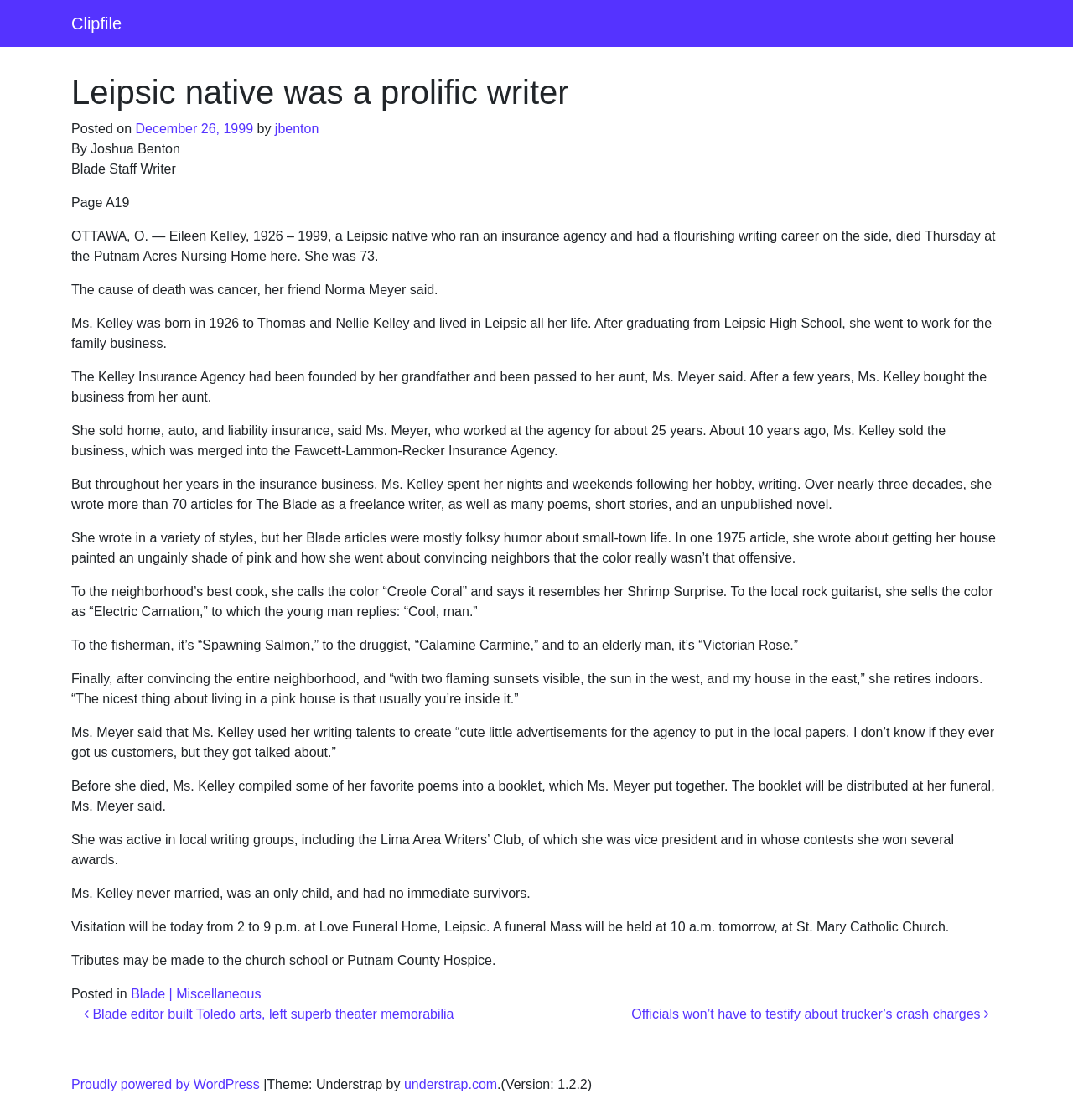Find the bounding box coordinates of the area that needs to be clicked in order to achieve the following instruction: "Click on the 'Clipfile' link". The coordinates should be specified as four float numbers between 0 and 1, i.e., [left, top, right, bottom].

[0.066, 0.006, 0.113, 0.036]